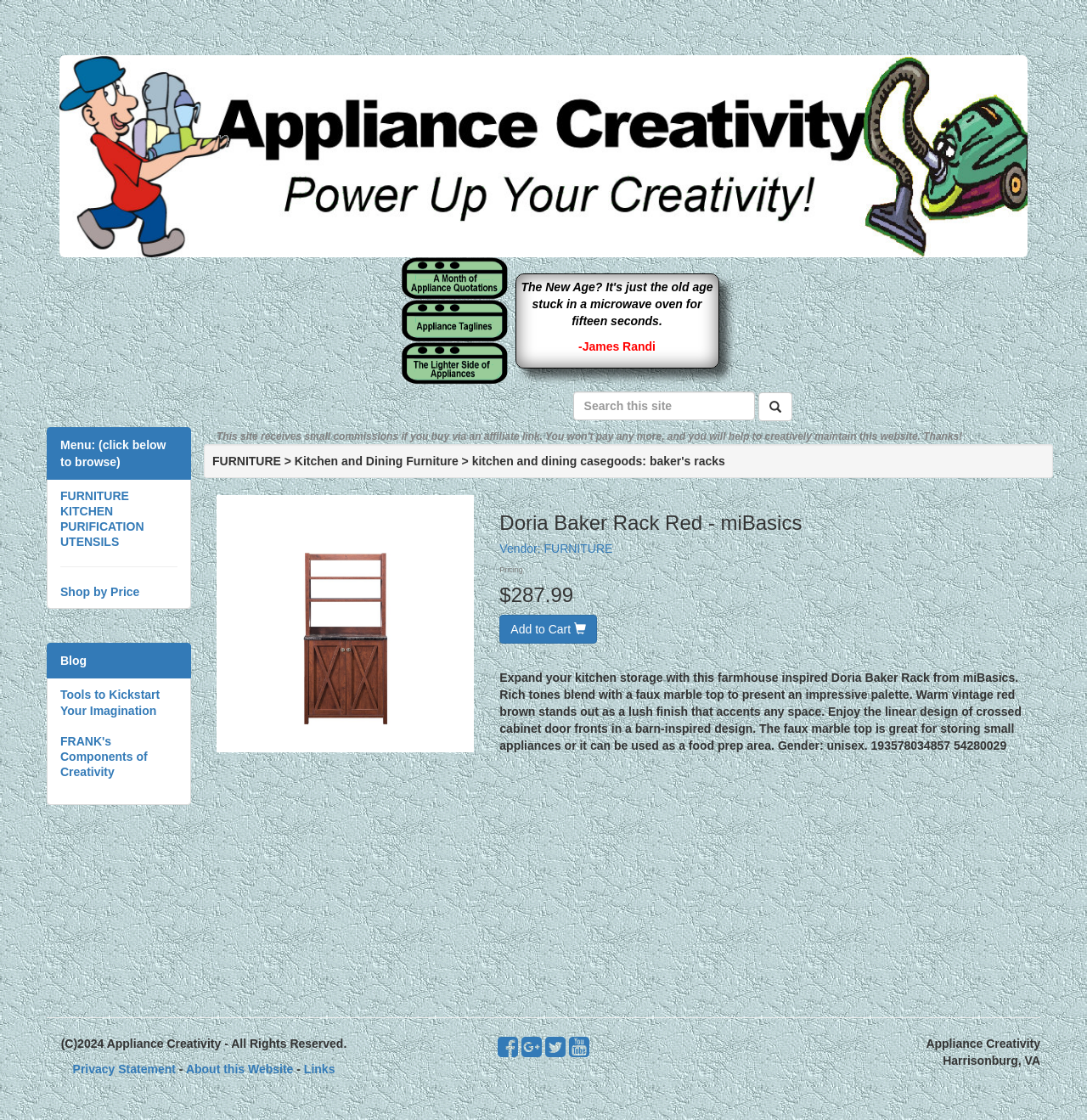Please examine the image and answer the question with a detailed explanation:
What is the vendor of the product?

The vendor of the product can be found in the heading element on the webpage, which is 'Vendor: FURNITURE'. This suggests that the vendor of the 'Doria Baker Rack' product is 'FURNITURE'.